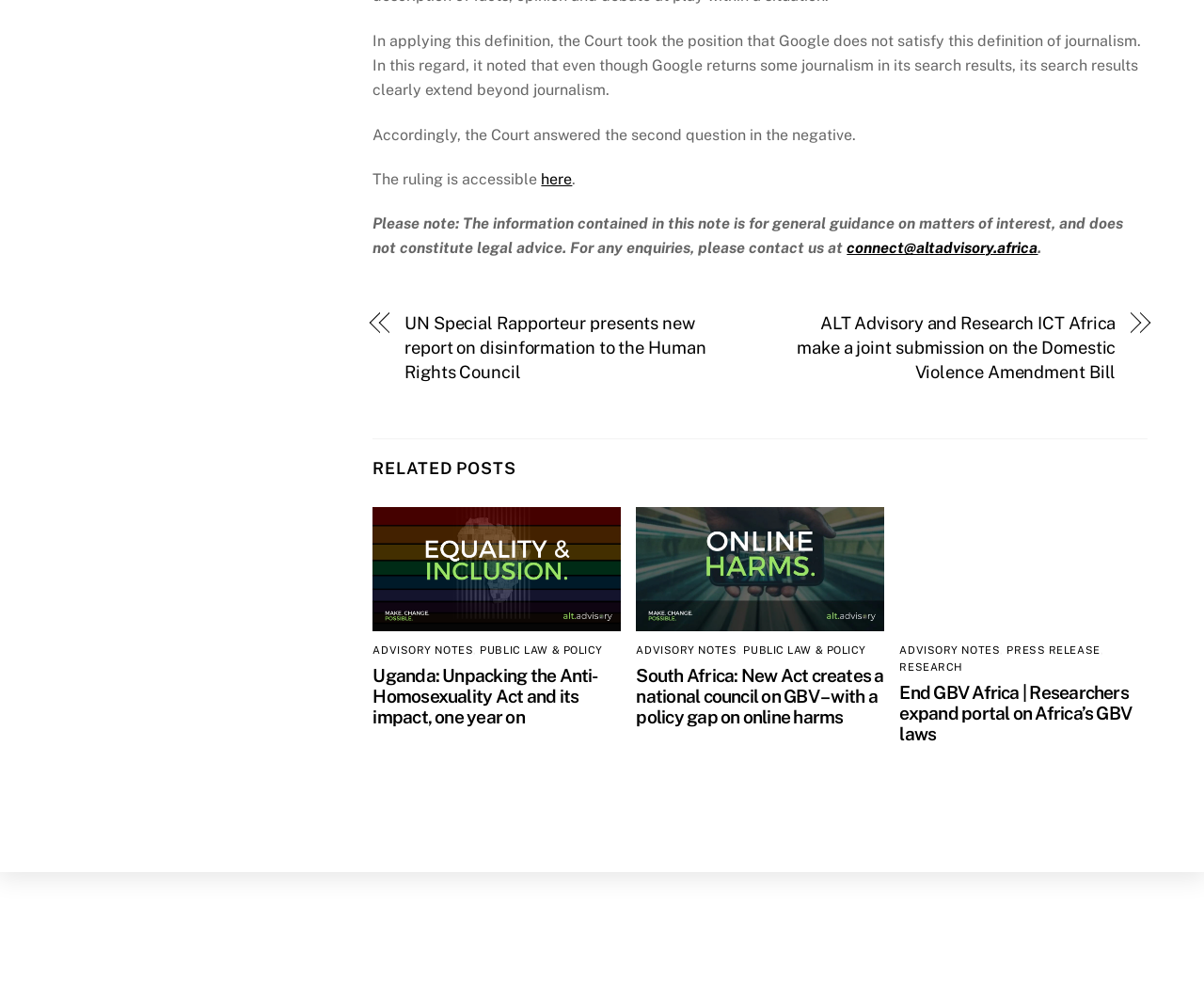Using the details in the image, give a detailed response to the question below:
What type of posts are mentioned in the webpage?

The webpage has a section titled 'RELATED POSTS' that contains several articles, which suggests that the type of posts mentioned in the webpage are related posts.